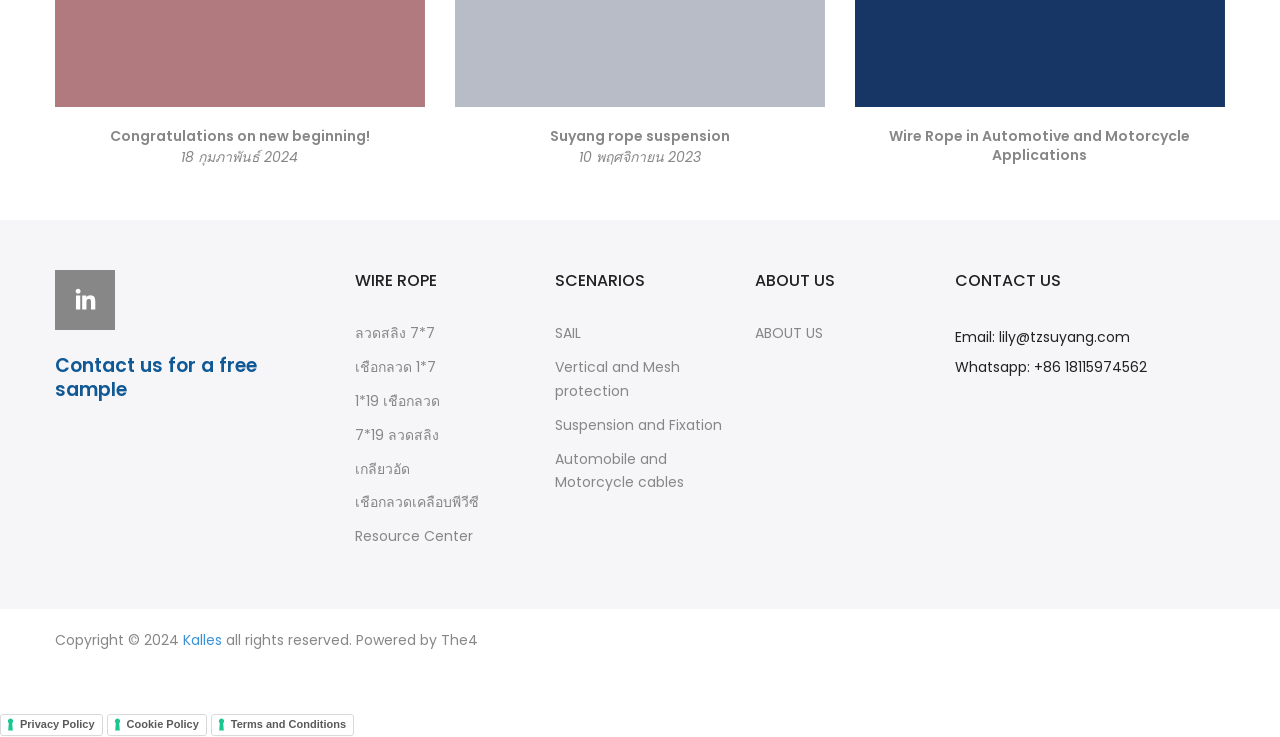Find the bounding box coordinates of the clickable element required to execute the following instruction: "Contact us for a free sample". Provide the coordinates as four float numbers between 0 and 1, i.e., [left, top, right, bottom].

[0.043, 0.505, 0.201, 0.574]